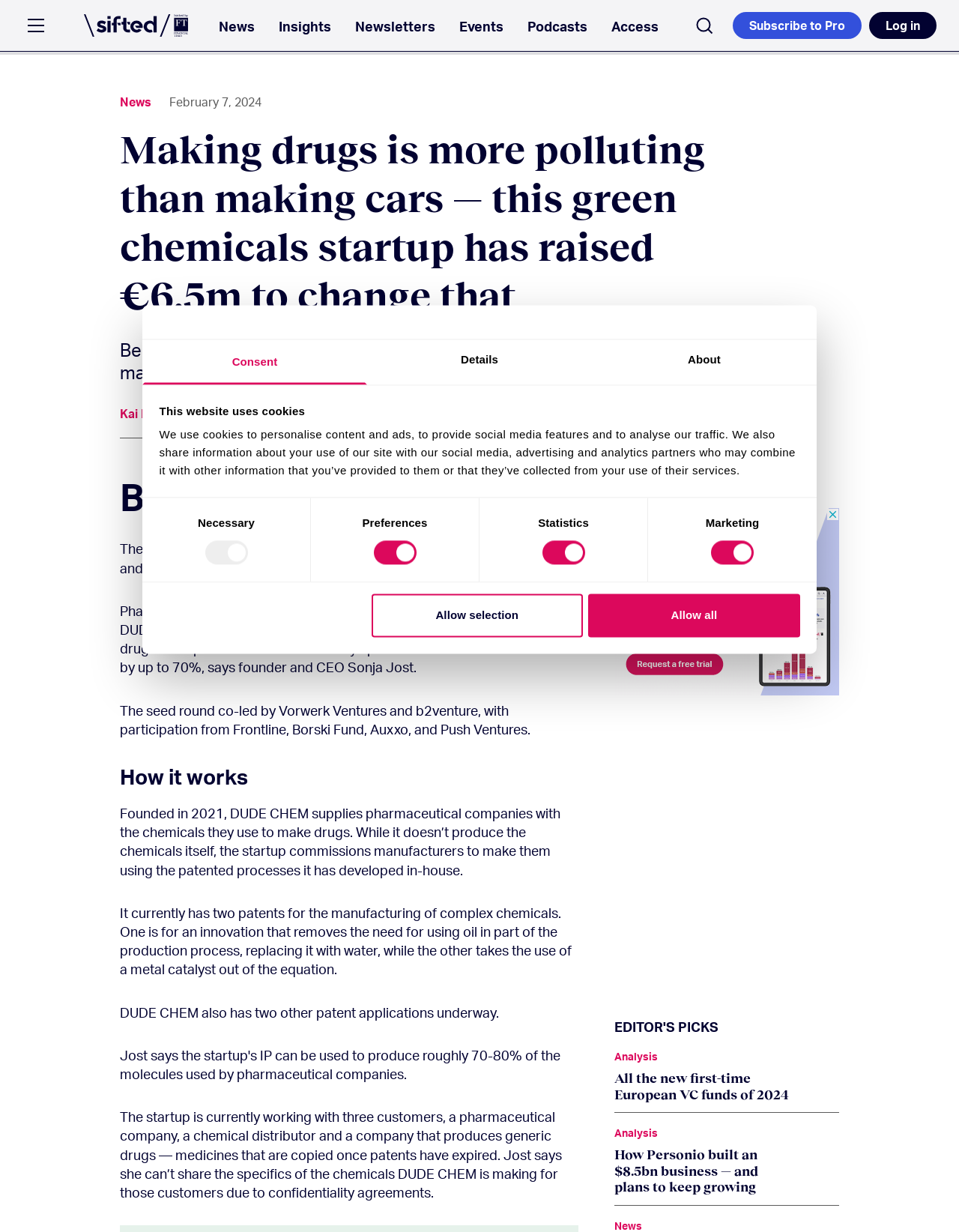How many customers is DUDE CHEM currently working with?
Kindly answer the question with as much detail as you can.

The article states that DUDE CHEM is currently working with three customers, which include a pharmaceutical company, a chemical distributor, and a company that produces generic drugs.